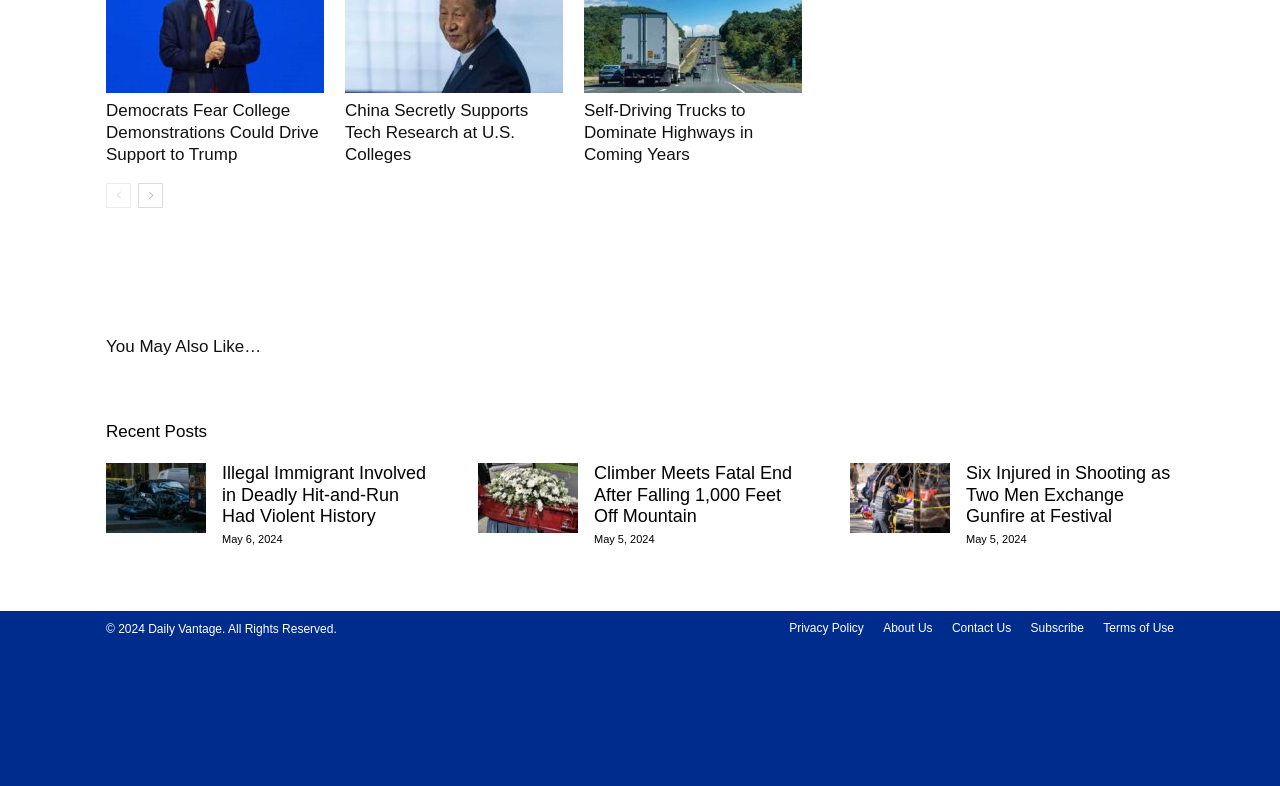Use the details in the image to answer the question thoroughly: 
What is the purpose of the 'prev-page' and 'next-page' links?

The 'prev-page' and 'next-page' links are located at the top of the webpage, and their bounding box coordinates suggest that they are positioned near each other. This layout implies that they are used for navigation, allowing users to move between pages of articles.